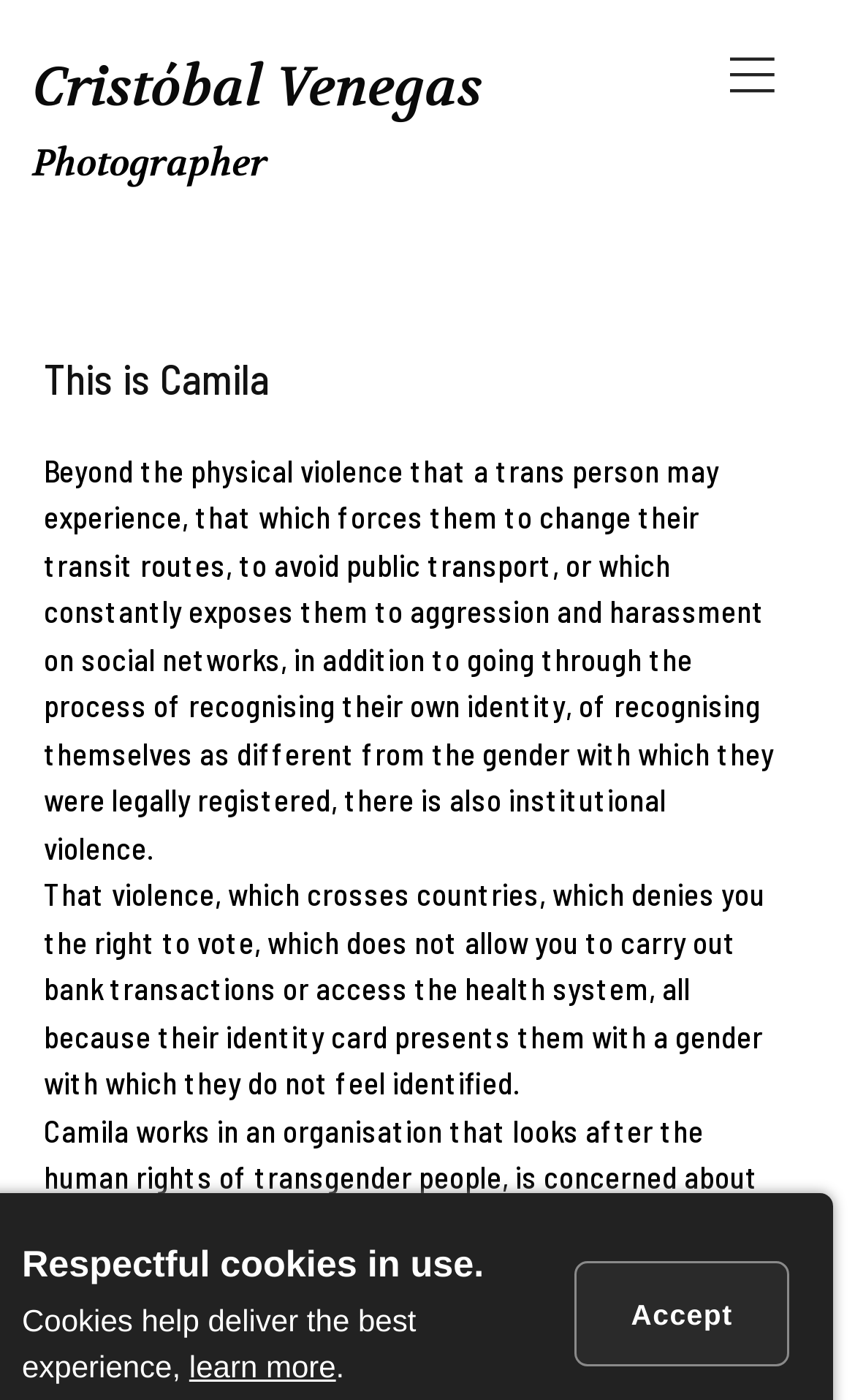What is the purpose of Camila's organisation?
Please provide a full and detailed response to the question.

The organisation Camila works for advises transgender people on the difficulties they may face in the public system, as mentioned in the paragraph starting with 'Camila works...'.